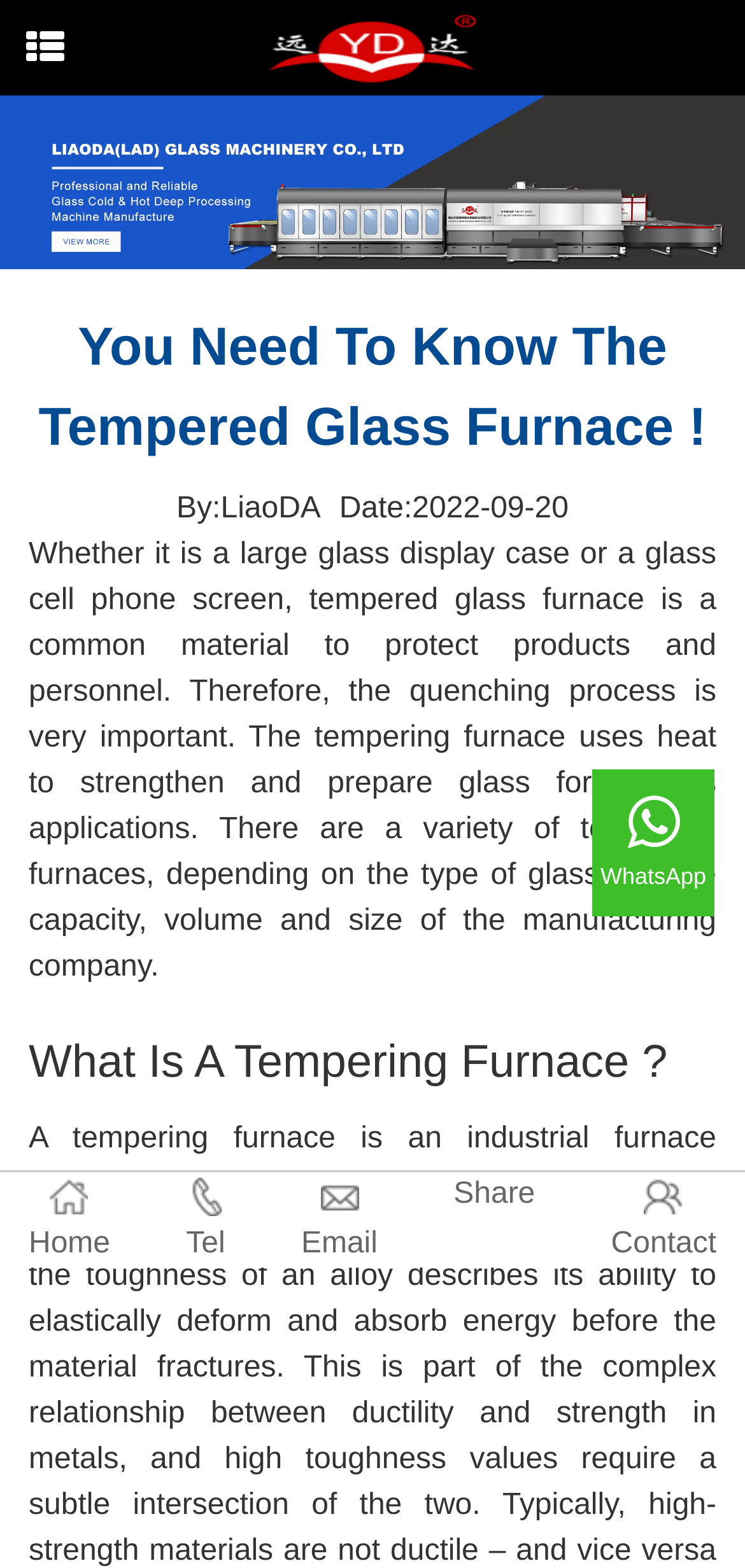What are the options to contact the website owner?
Can you provide an in-depth and detailed response to the question?

At the bottom of the webpage, there are several options to contact the website owner, including WhatsApp, Tel, Email, and Contact, each with a corresponding link or image.